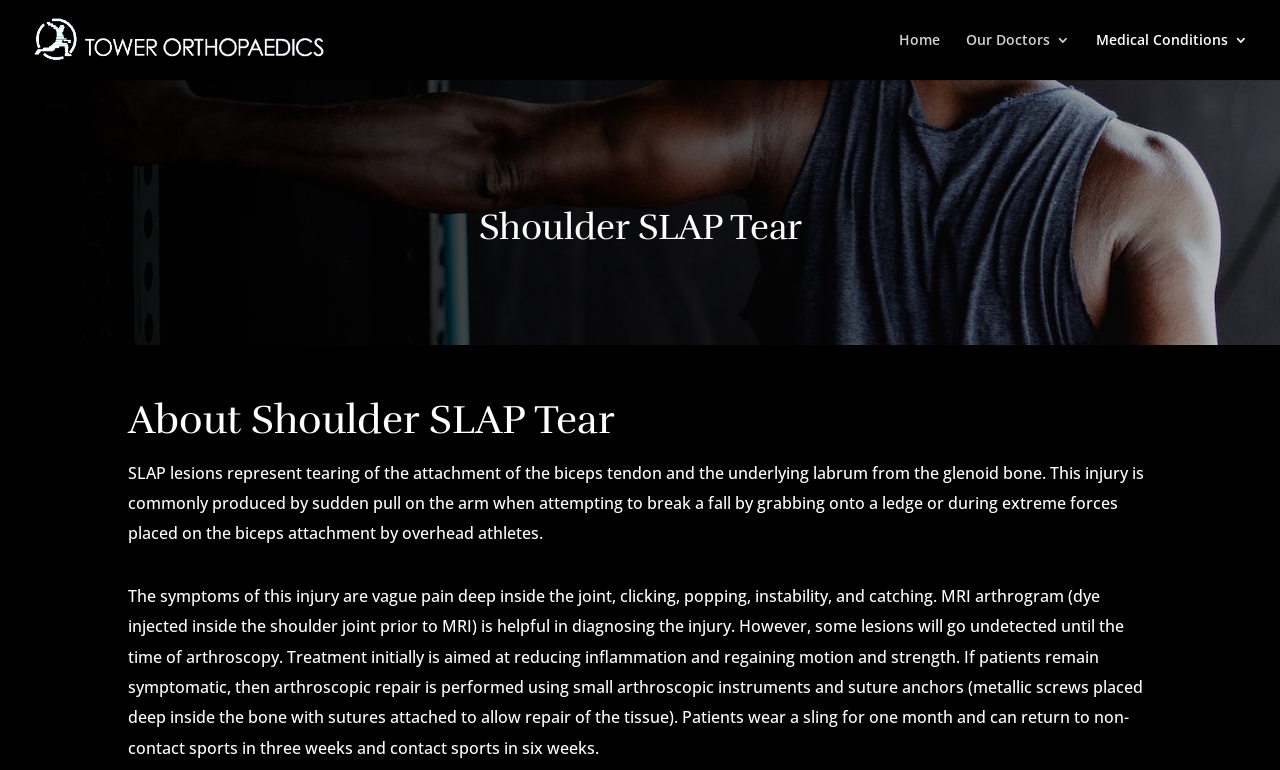What is the purpose of MRI arthrogram?
Please use the image to provide an in-depth answer to the question.

The webpage mentions that MRI arthrogram is helpful in diagnosing the injury, which is stated in the StaticText element with the text 'MRI arthrogram (dye injected inside the shoulder joint prior to MRI) is helpful in diagnosing the injury.'